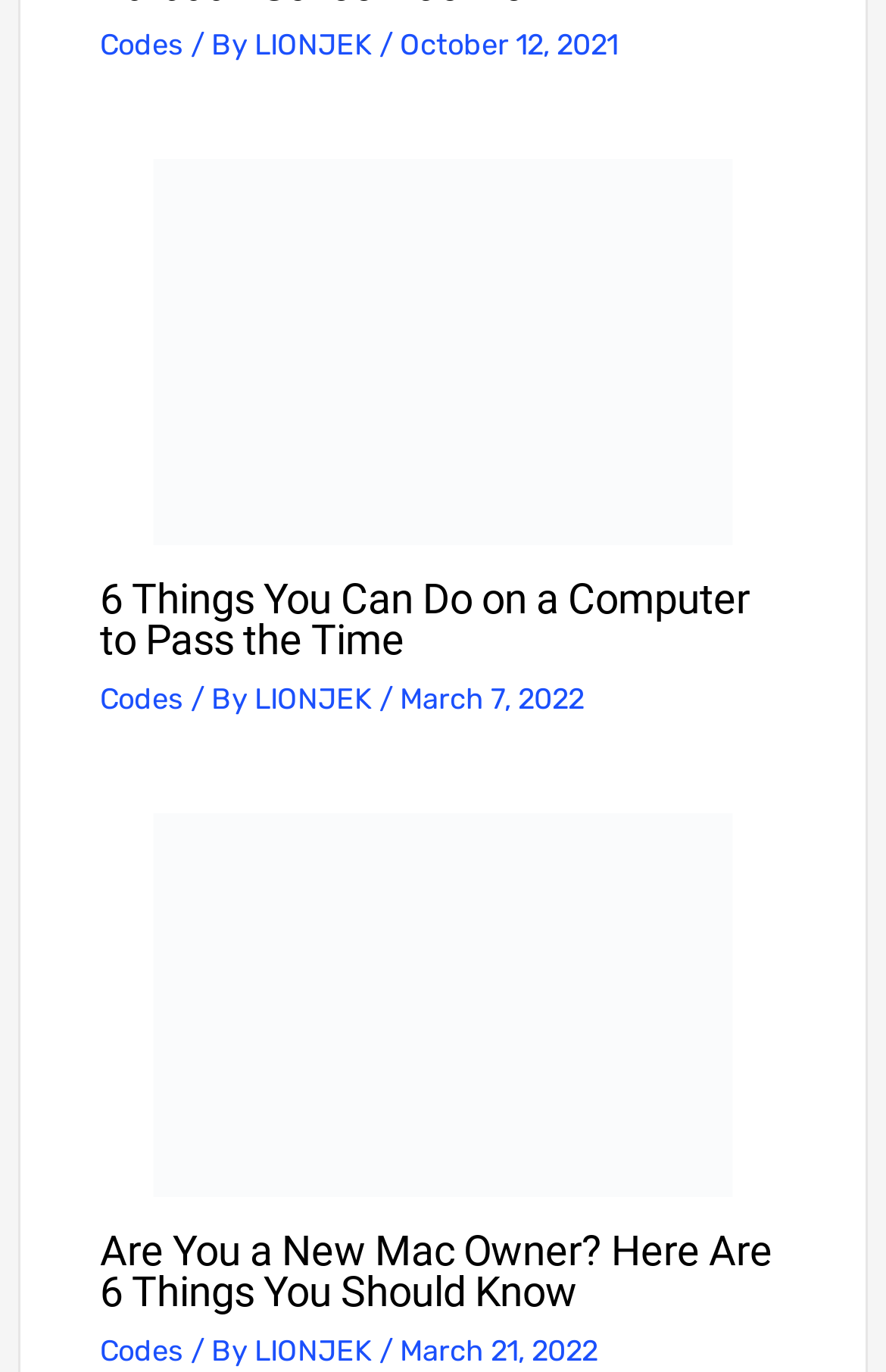What is the title of the third article?
Please provide a comprehensive answer based on the details in the screenshot.

I looked at the third article element and found the title 'Are You a New Mac Owner? Here Are 6 Things You Should Know'.